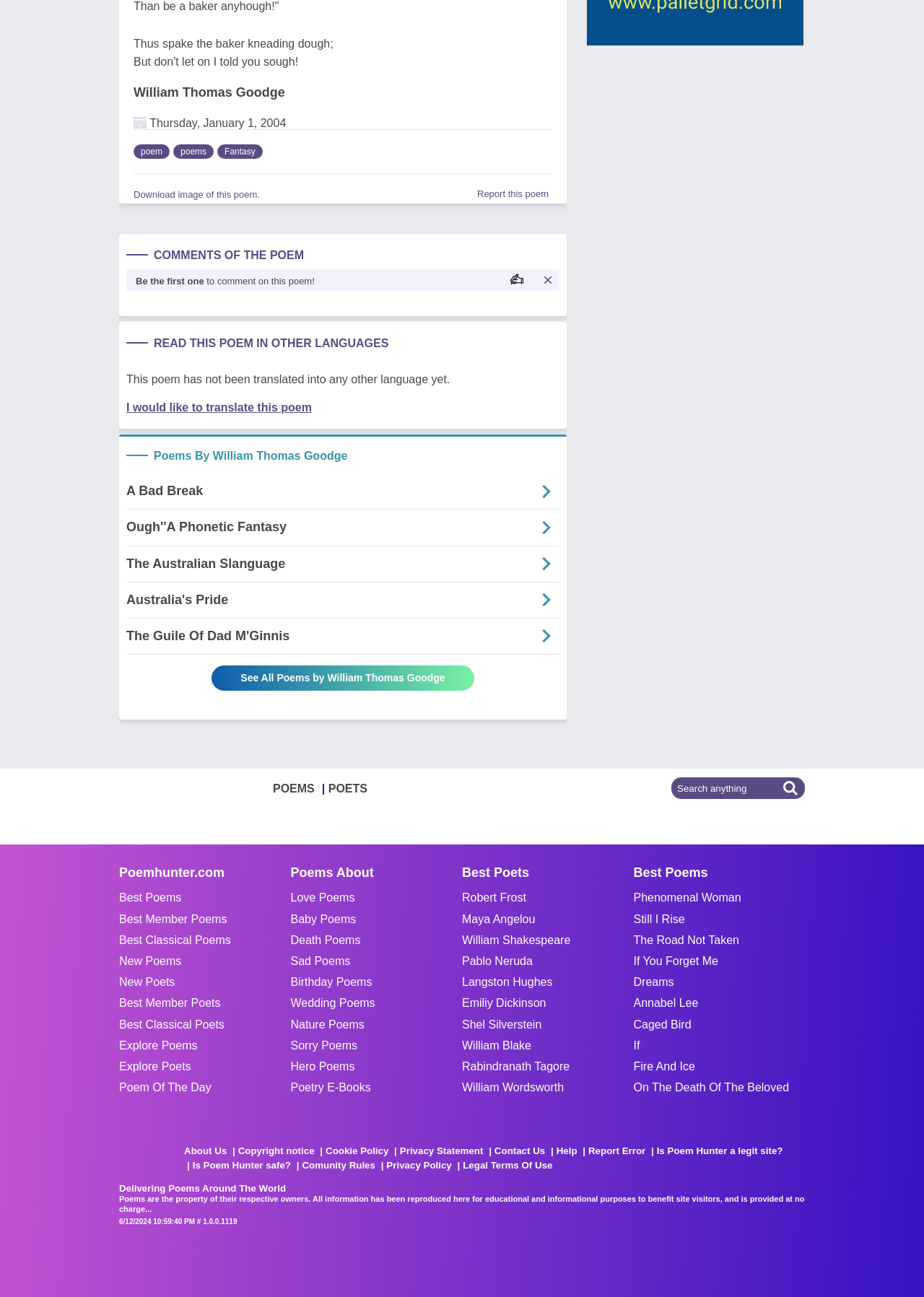What is the poem title?
Based on the screenshot, answer the question with a single word or phrase.

Than be a baker anyhough!